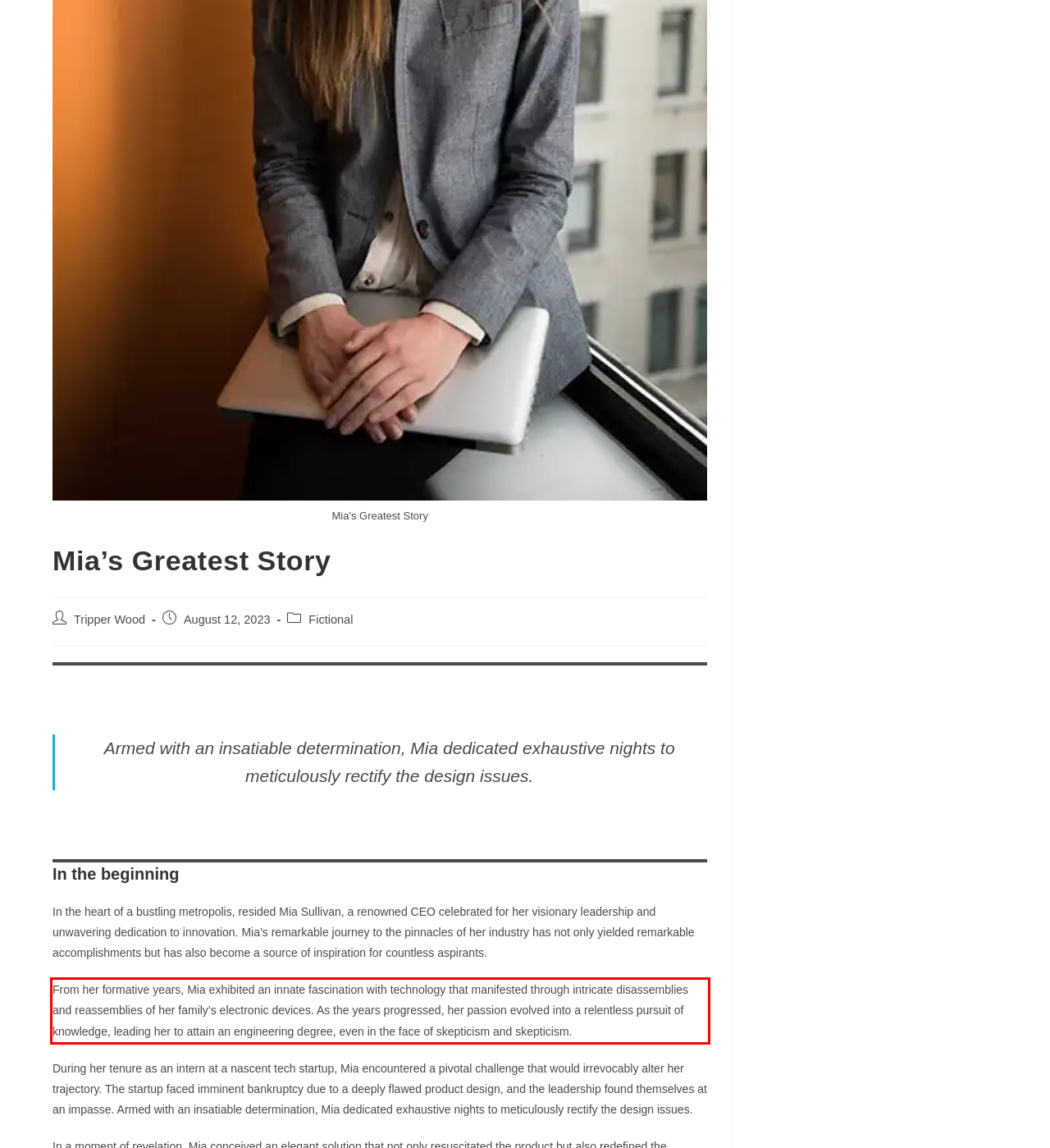There is a screenshot of a webpage with a red bounding box around a UI element. Please use OCR to extract the text within the red bounding box.

From her formative years, Mia exhibited an innate fascination with technology that manifested through intricate disassemblies and reassemblies of her family’s electronic devices. As the years progressed, her passion evolved into a relentless pursuit of knowledge, leading her to attain an engineering degree, even in the face of skepticism and skepticism.